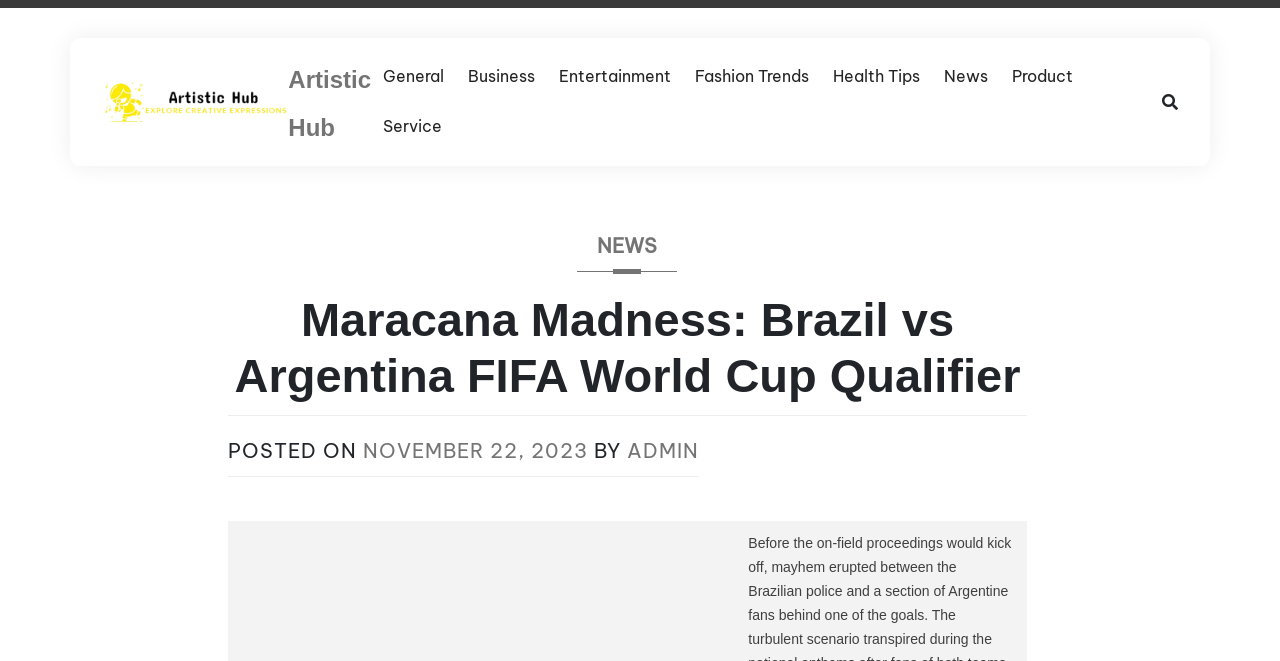Reply to the question with a single word or phrase:
What is the date of the post?

NOVEMBER 22, 2023